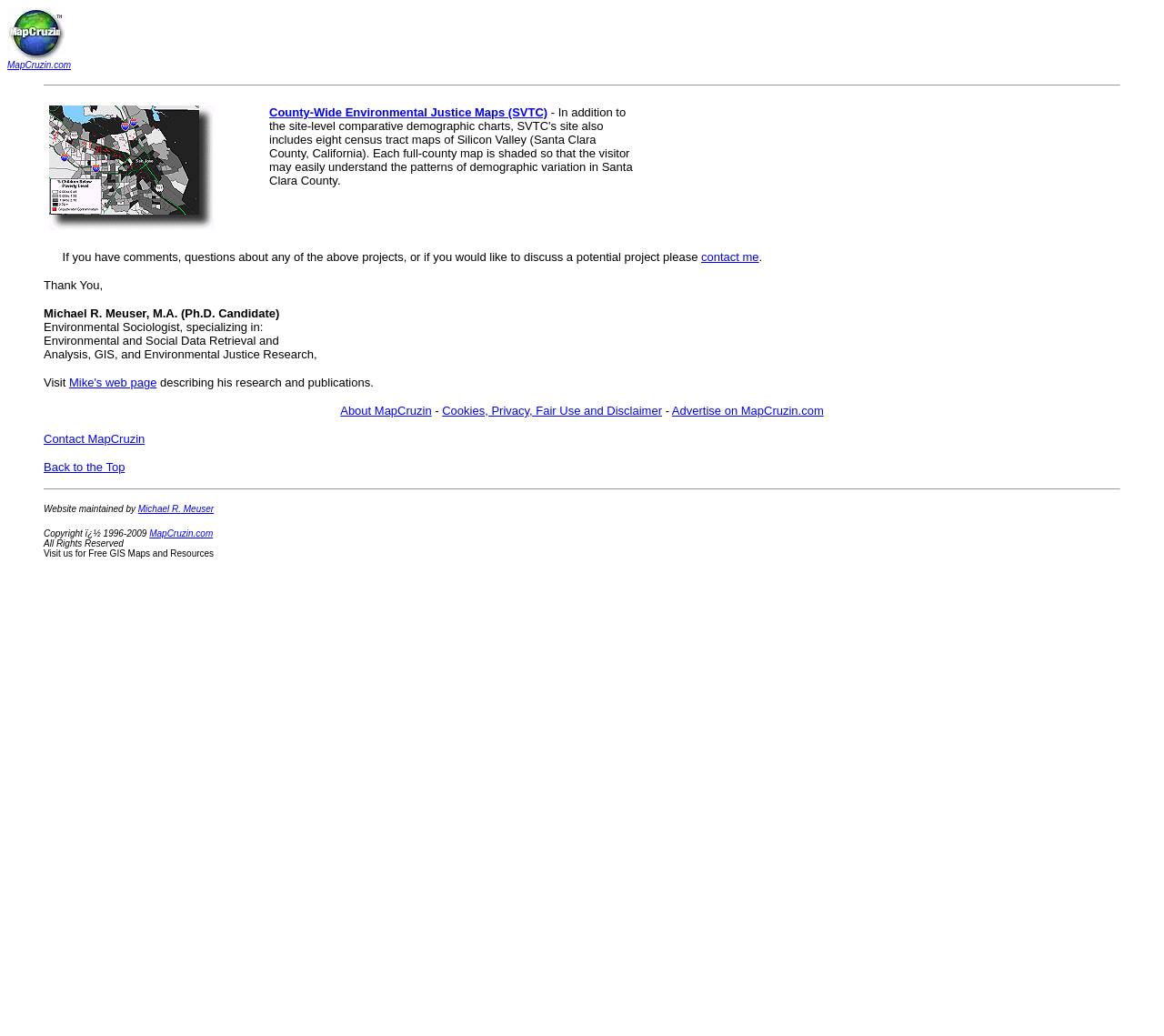Can you pinpoint the bounding box coordinates for the clickable element required for this instruction: "Check Children Below the Poverty Level"? The coordinates should be four float numbers between 0 and 1, i.e., [left, top, right, bottom].

[0.042, 0.212, 0.184, 0.225]